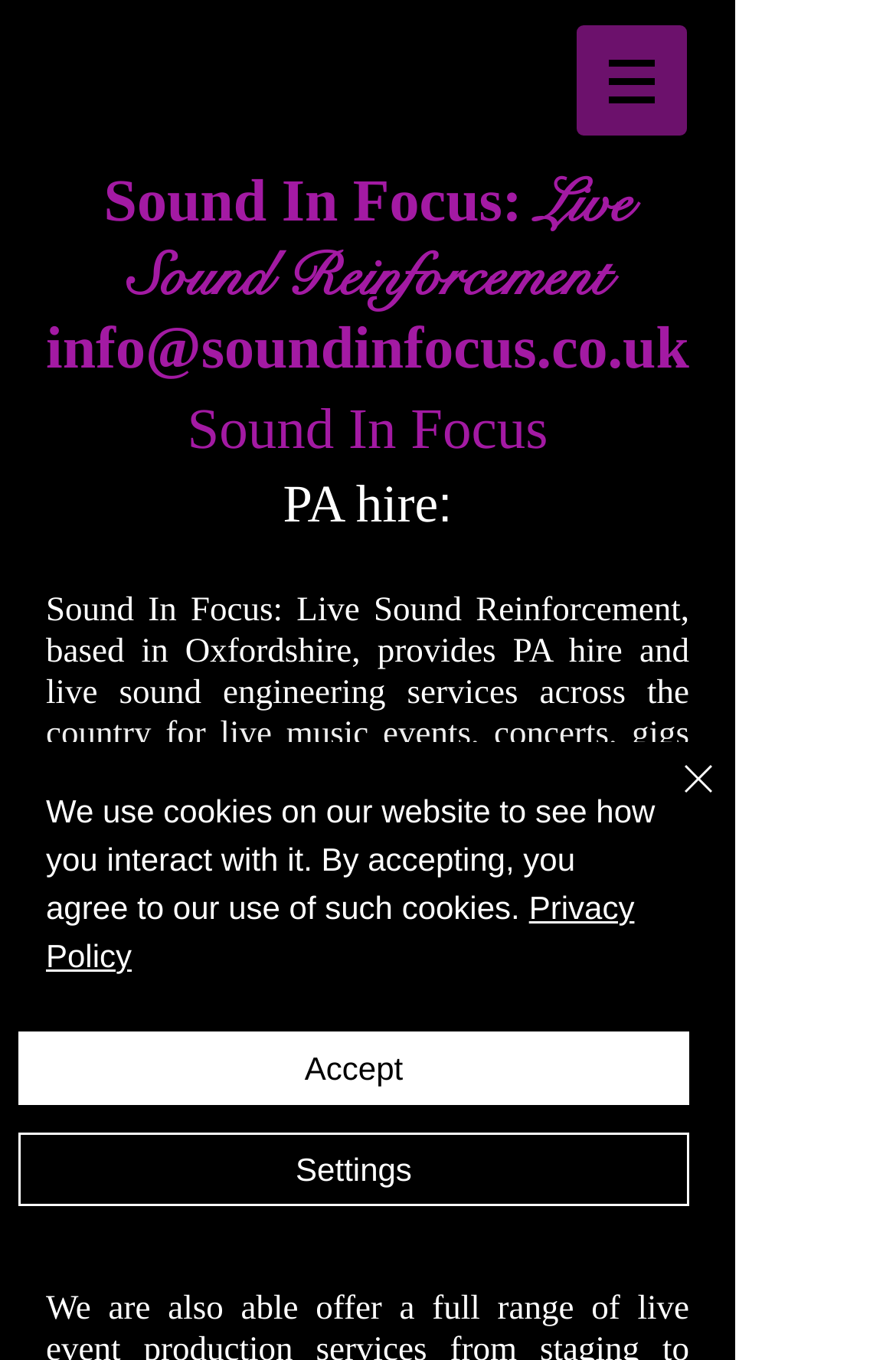Identify and provide the text content of the webpage's primary headline.

​Sound In Focus